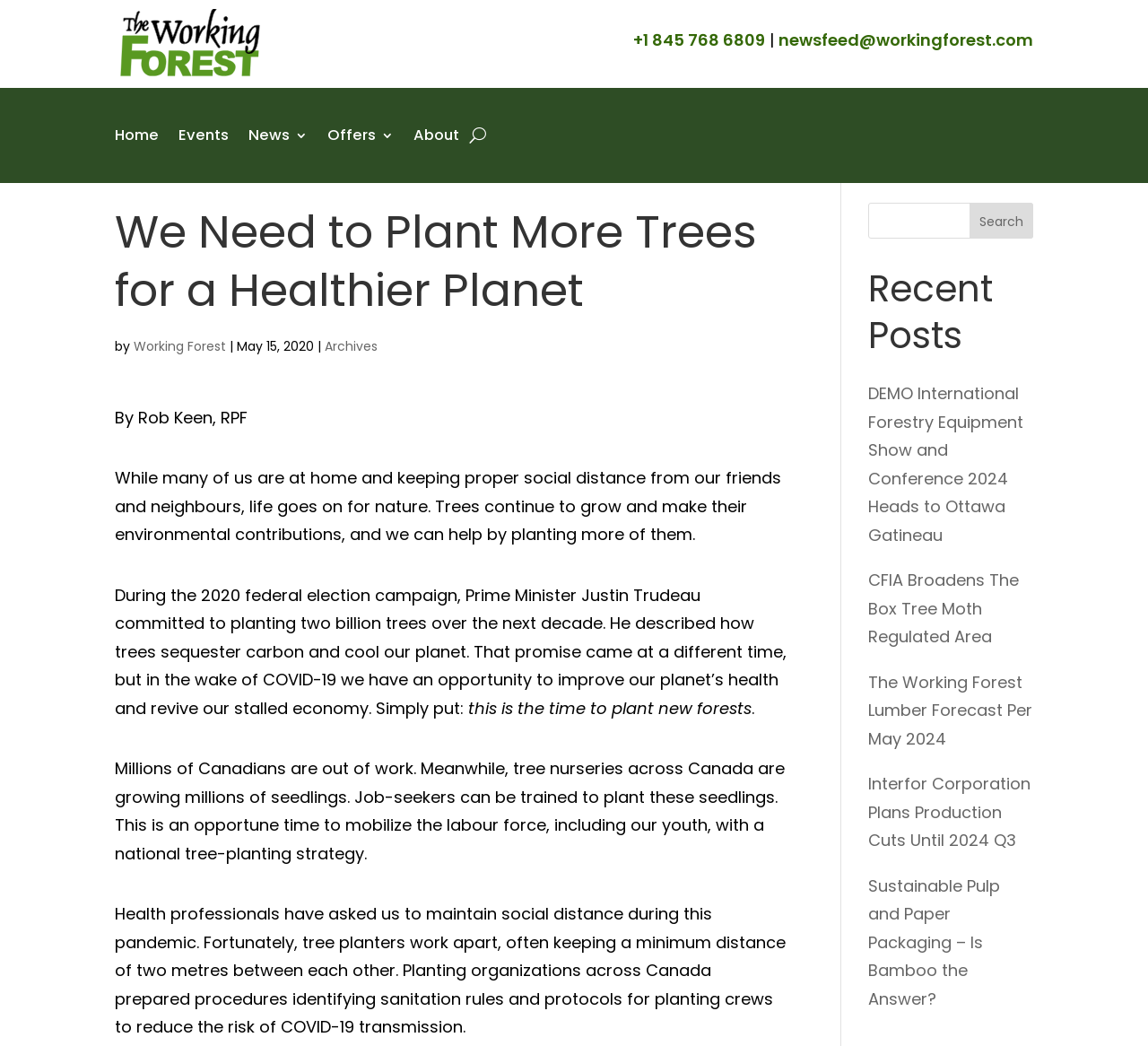Please find the bounding box coordinates of the section that needs to be clicked to achieve this instruction: "Search for something".

[0.845, 0.194, 0.9, 0.228]